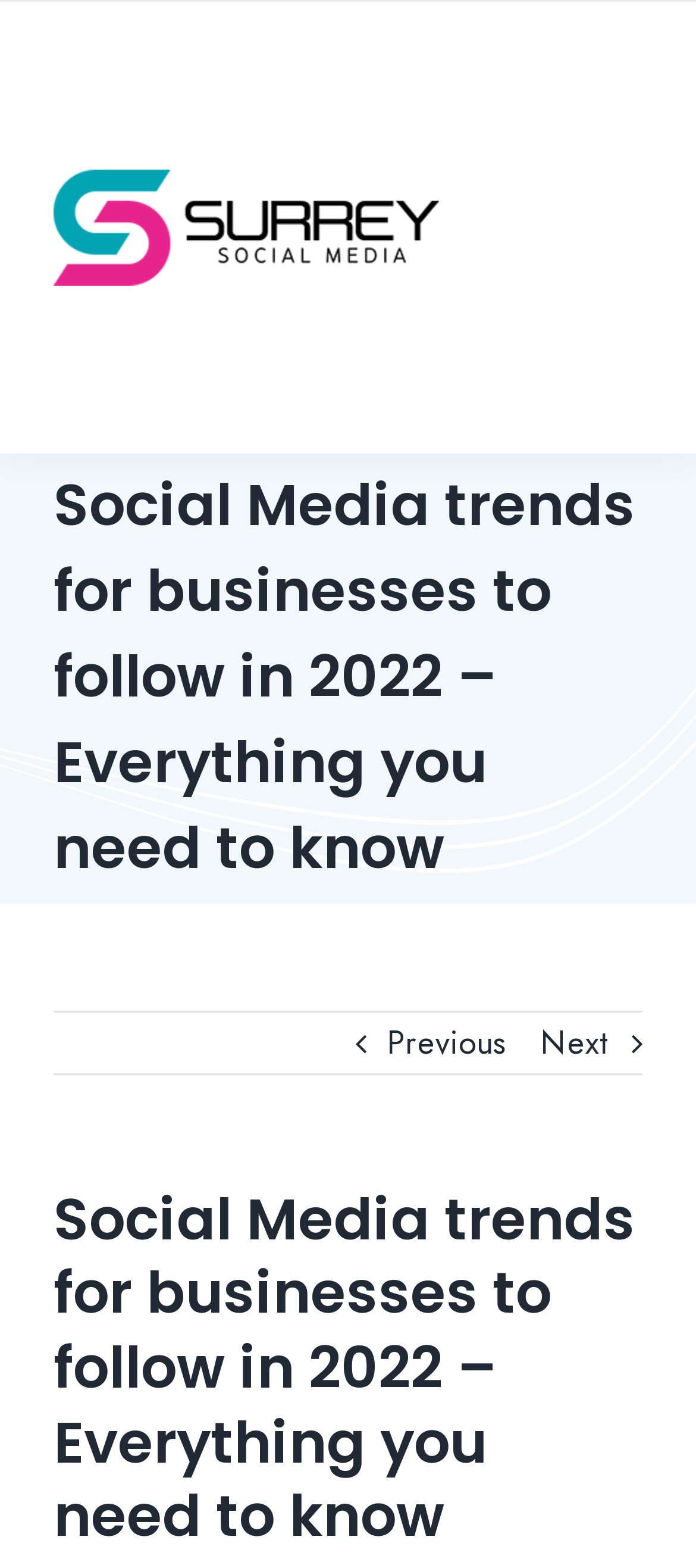Bounding box coordinates should be in the format (top-left x, top-left y, bottom-right x, bottom-right y) and all values should be floating point numbers between 0 and 1. Determine the bounding box coordinate for the UI element described as: alt="Surrey Social Media Logo"

[0.077, 0.104, 0.63, 0.133]